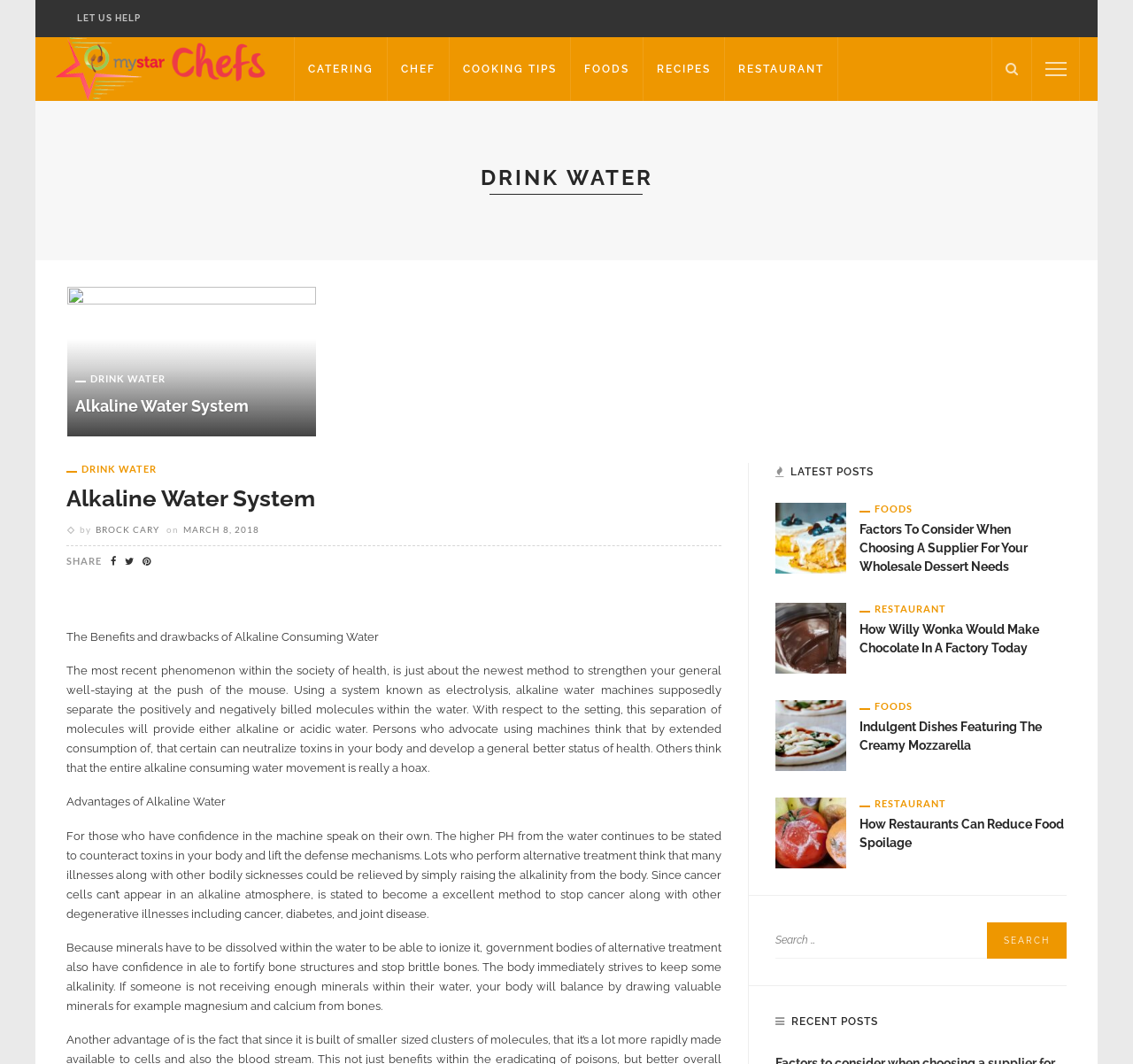From the webpage screenshot, identify the region described by Cooking Tips. Provide the bounding box coordinates as (top-left x, top-left y, bottom-right x, bottom-right y), with each value being a floating point number between 0 and 1.

[0.397, 0.035, 0.504, 0.095]